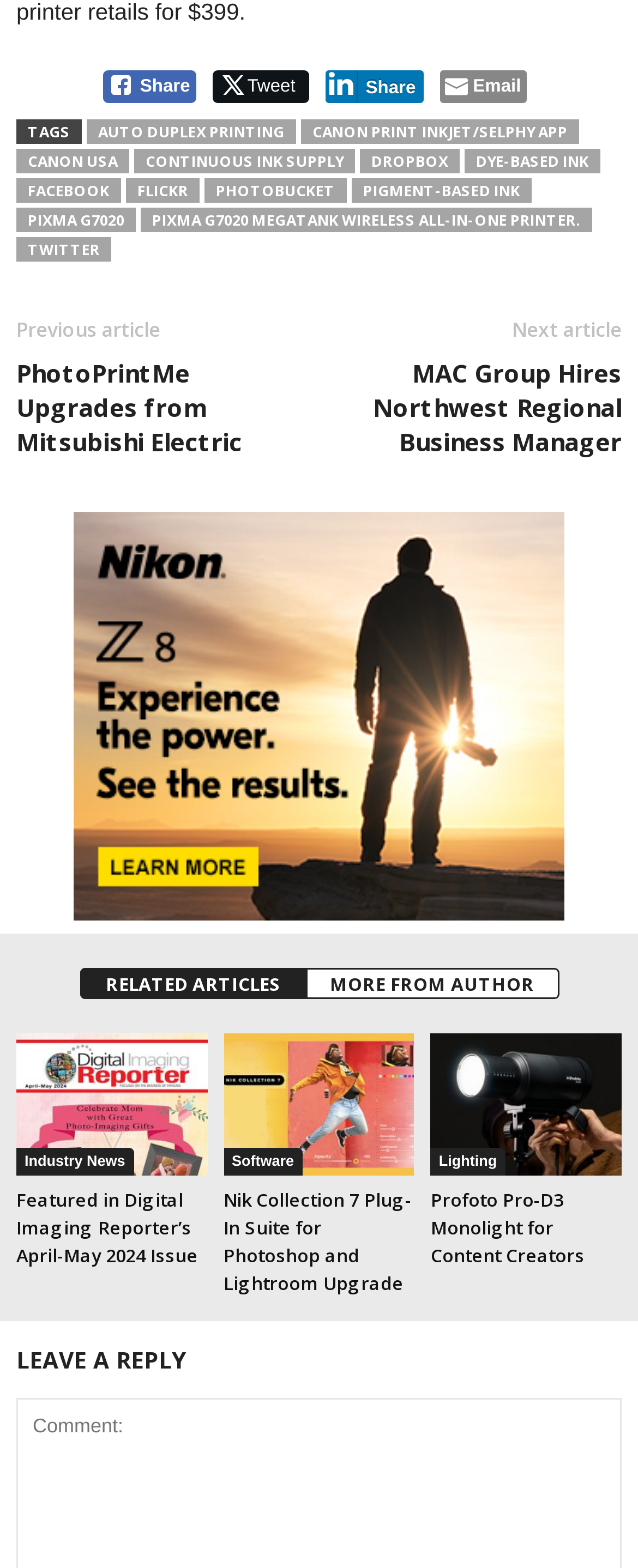Extract the bounding box coordinates for the described element: "continuous ink supply". The coordinates should be represented as four float numbers between 0 and 1: [left, top, right, bottom].

[0.21, 0.095, 0.556, 0.11]